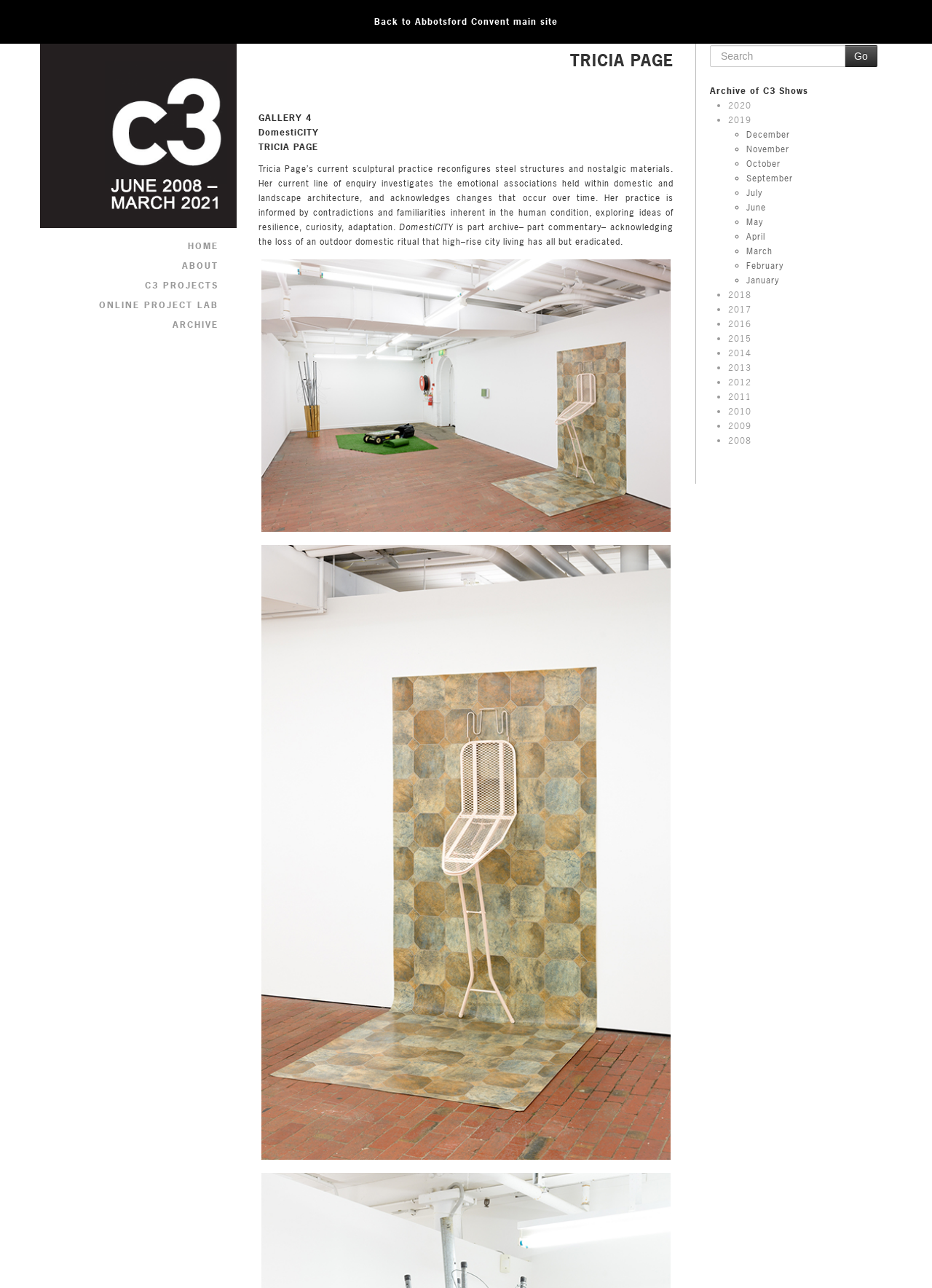What is the location of the search box?
Look at the image and answer the question with a single word or phrase.

Top right corner